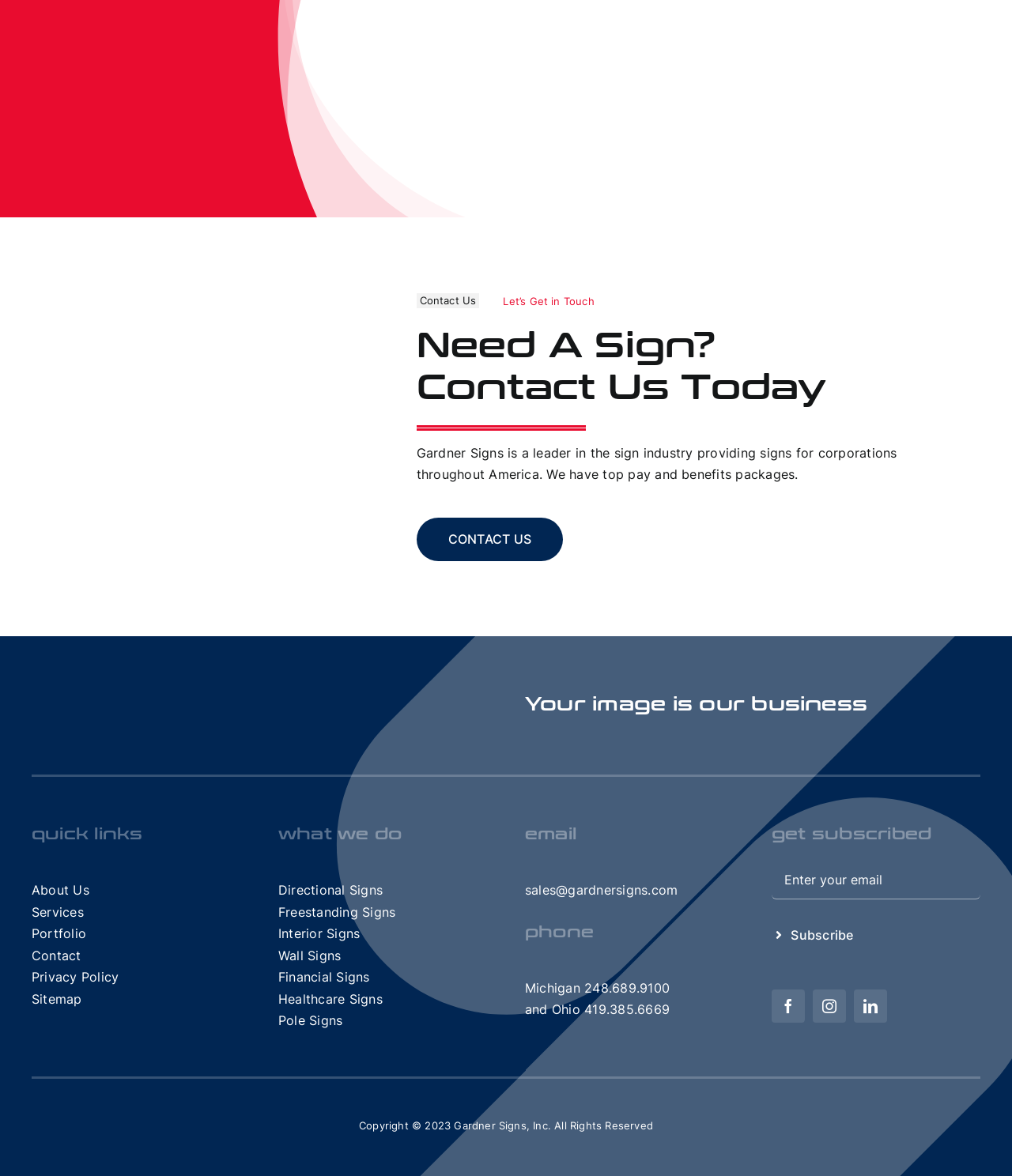Pinpoint the bounding box coordinates of the clickable element needed to complete the instruction: "Send email to sales@gardnersigns.com". The coordinates should be provided as four float numbers between 0 and 1: [left, top, right, bottom].

[0.519, 0.75, 0.67, 0.764]